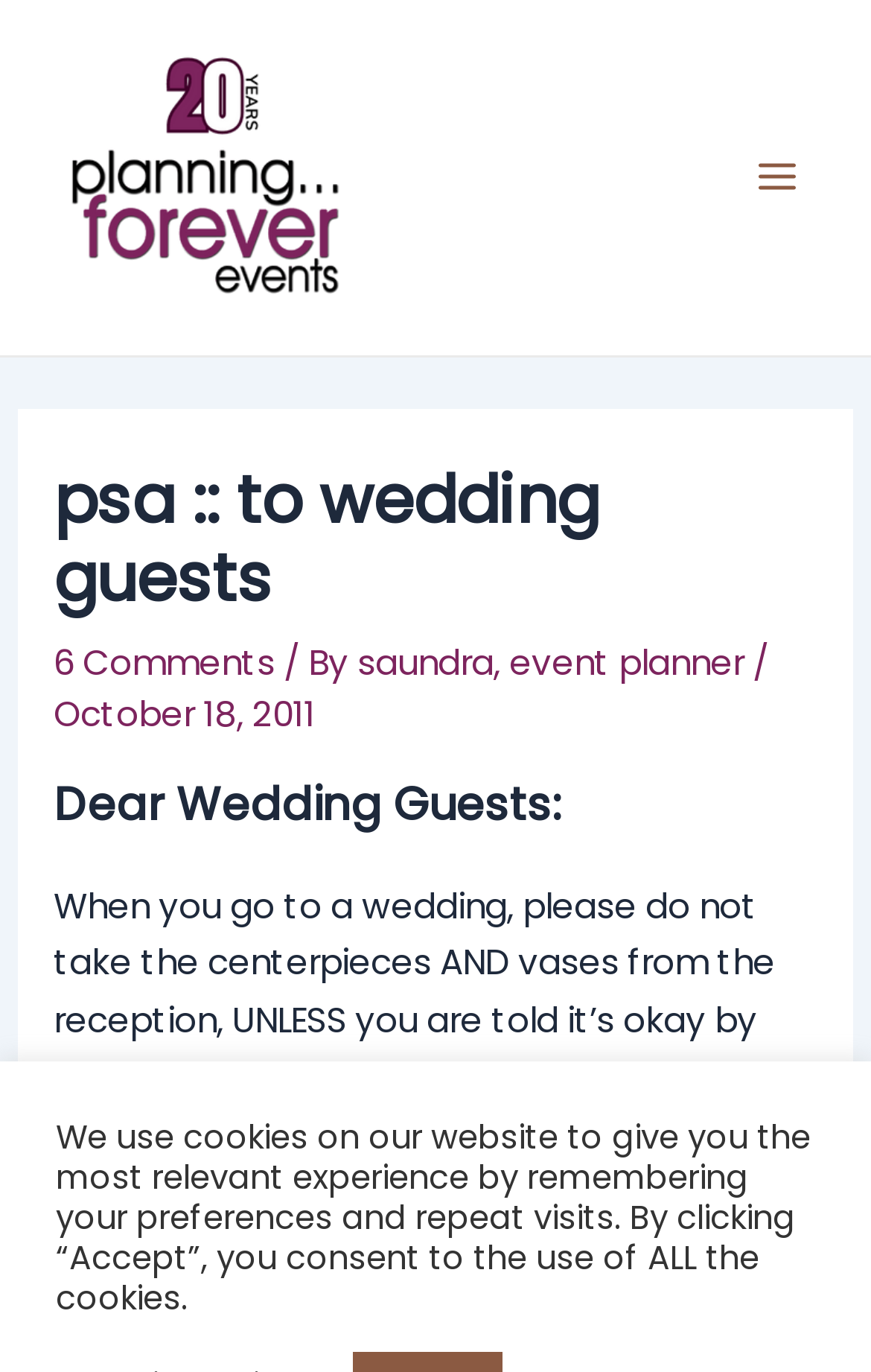What is the main message of the PSA?
Respond with a short answer, either a single word or a phrase, based on the image.

Do not take centerpieces and vases